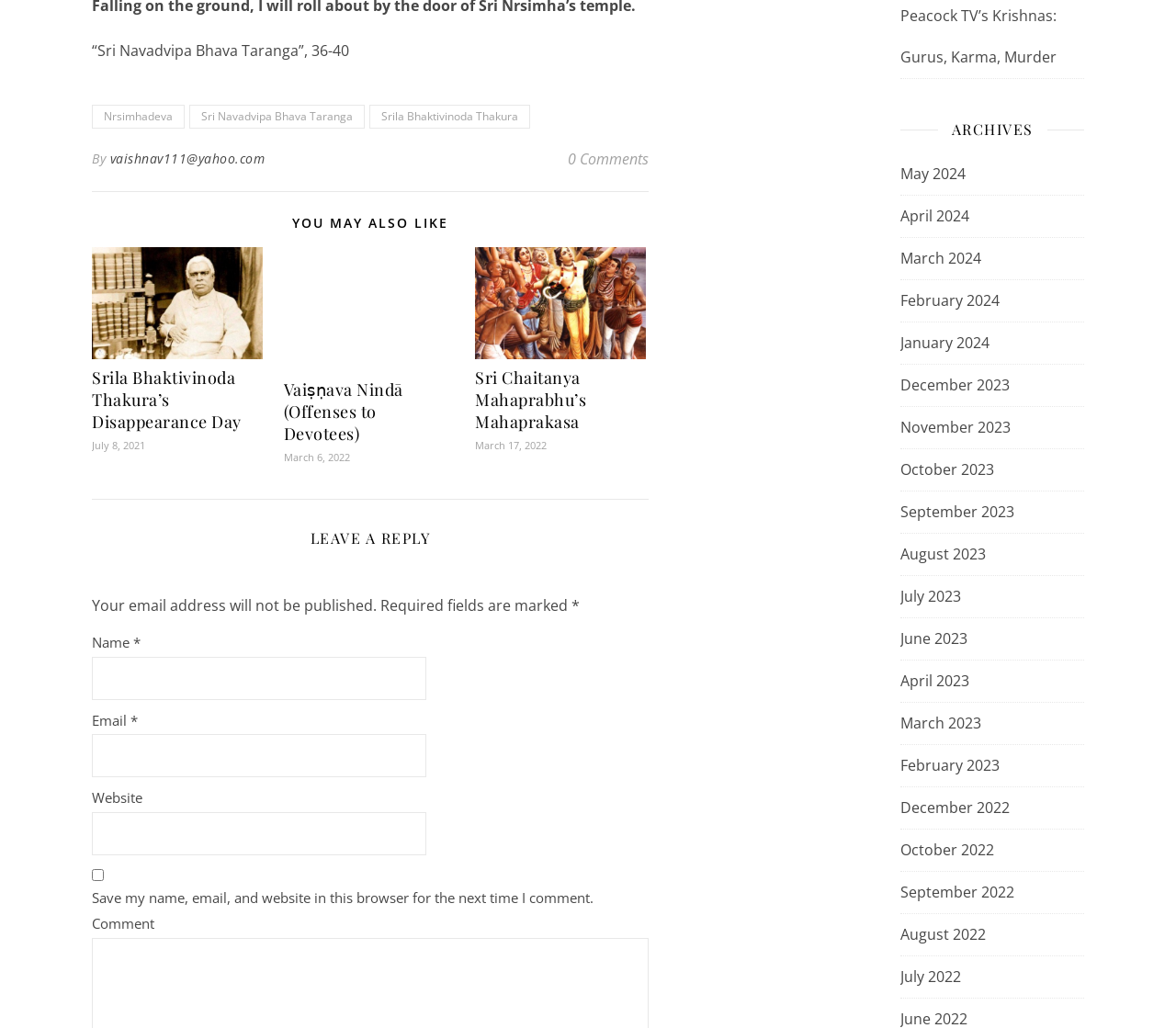Determine the bounding box for the UI element as described: "Nrsimhadeva". The coordinates should be represented as four float numbers between 0 and 1, formatted as [left, top, right, bottom].

[0.078, 0.102, 0.157, 0.125]